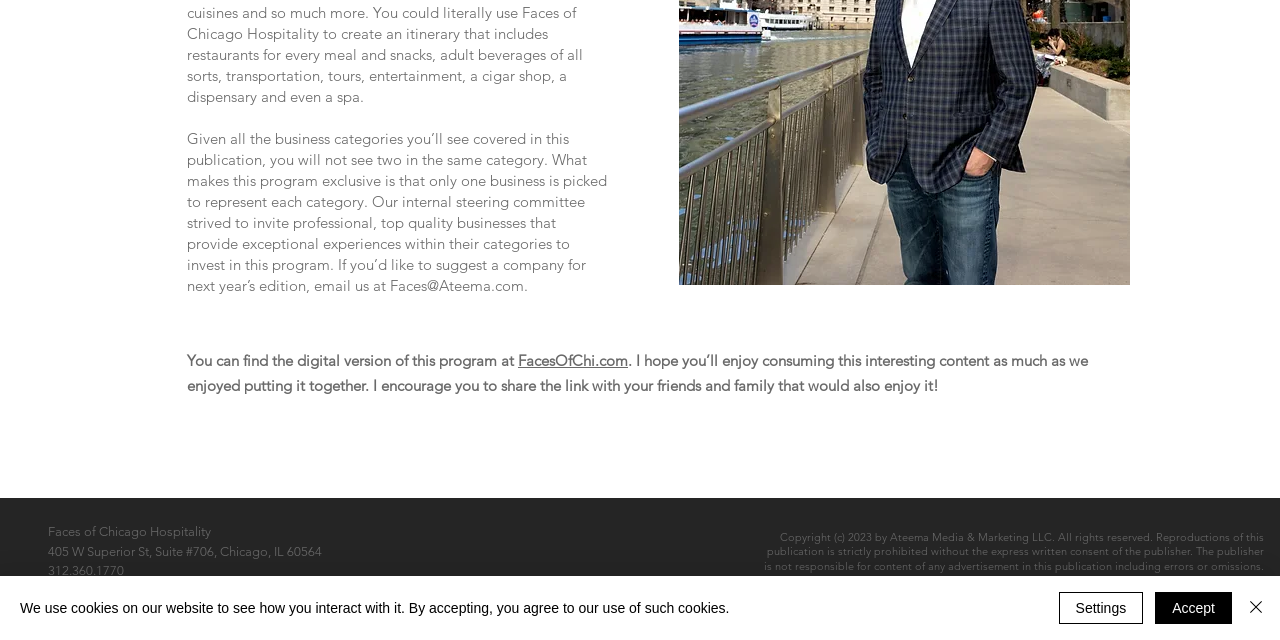Locate the UI element described as follows: "Faces@Ateema.com". Return the bounding box coordinates as four float numbers between 0 and 1 in the order [left, top, right, bottom].

[0.305, 0.431, 0.409, 0.461]